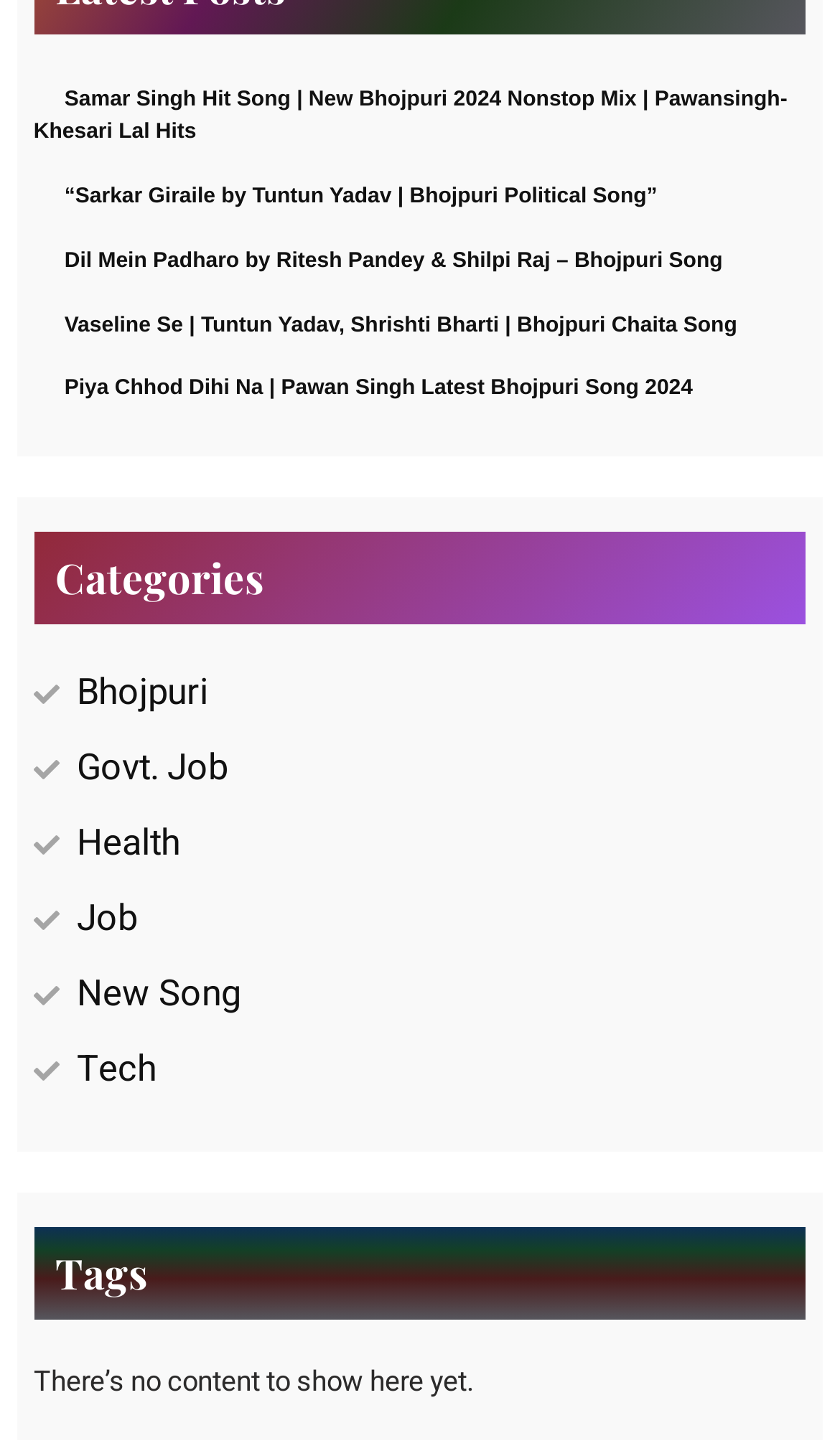Please identify the coordinates of the bounding box for the clickable region that will accomplish this instruction: "View Health related content".

[0.091, 0.561, 0.214, 0.598]